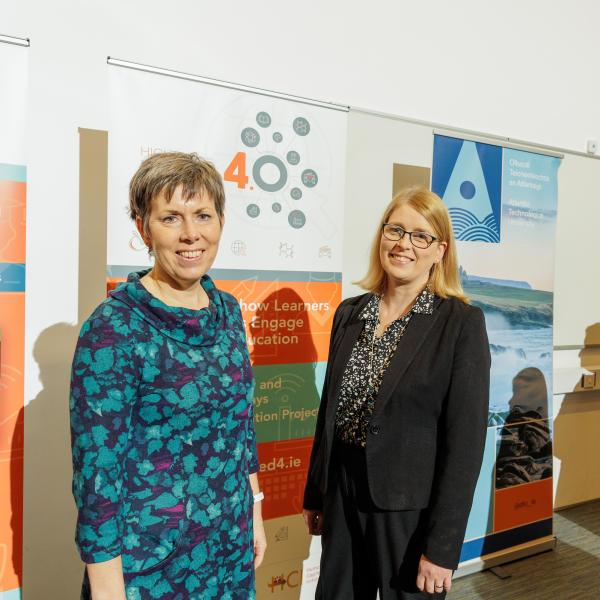What is the purpose of the event depicted in the image?
Look at the screenshot and respond with a single word or phrase.

Modernizing educational approaches